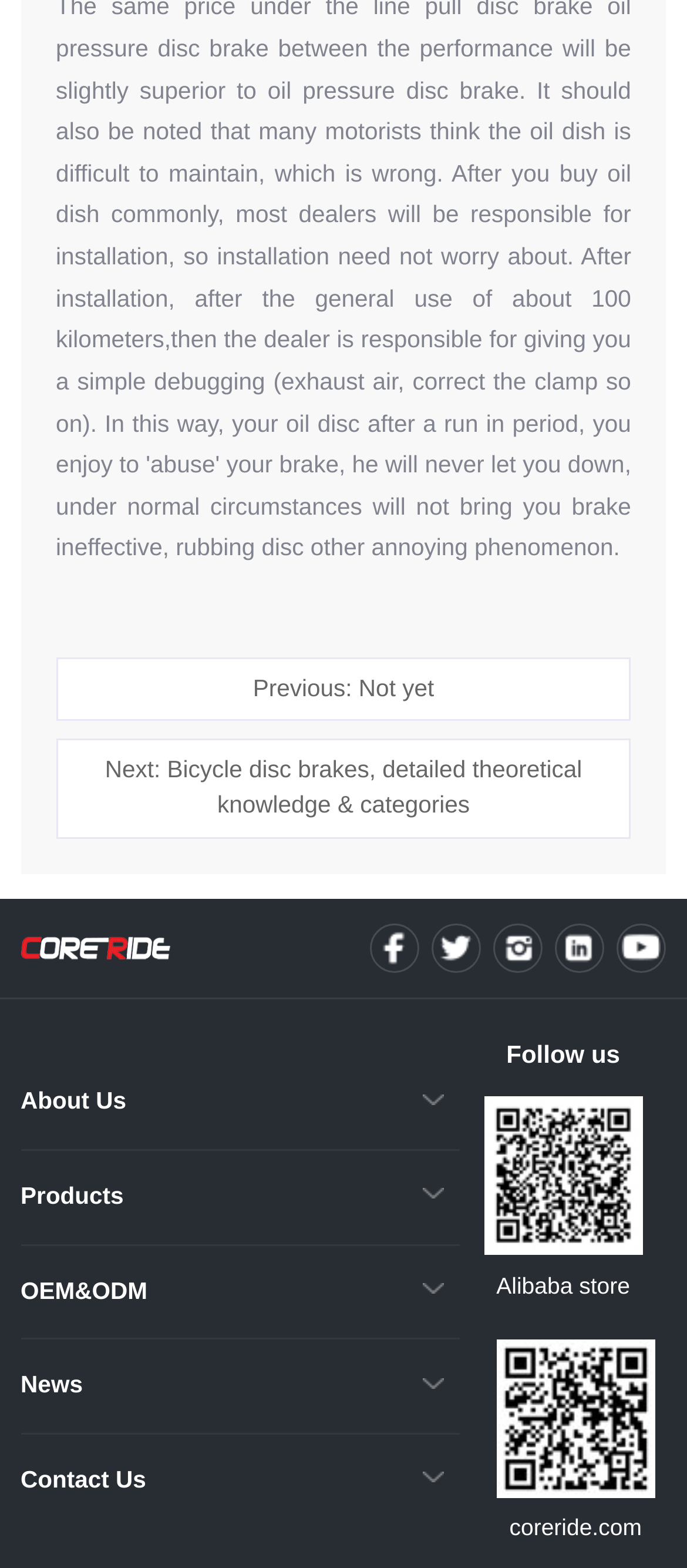Answer the question using only a single word or phrase: 
How many links are there in the top navigation bar?

6